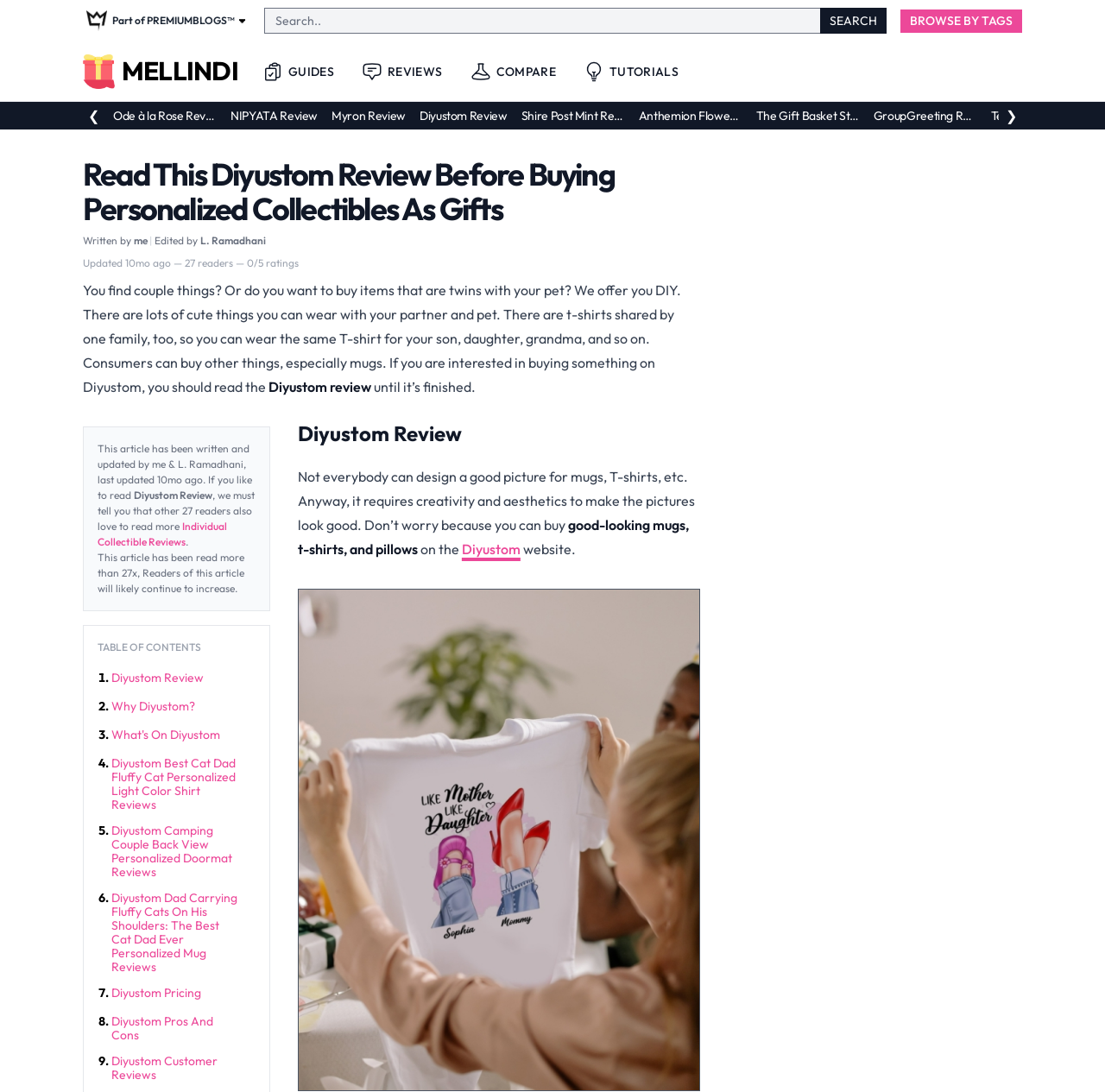Please identify the bounding box coordinates for the region that you need to click to follow this instruction: "Browse by tags".

[0.815, 0.008, 0.925, 0.03]